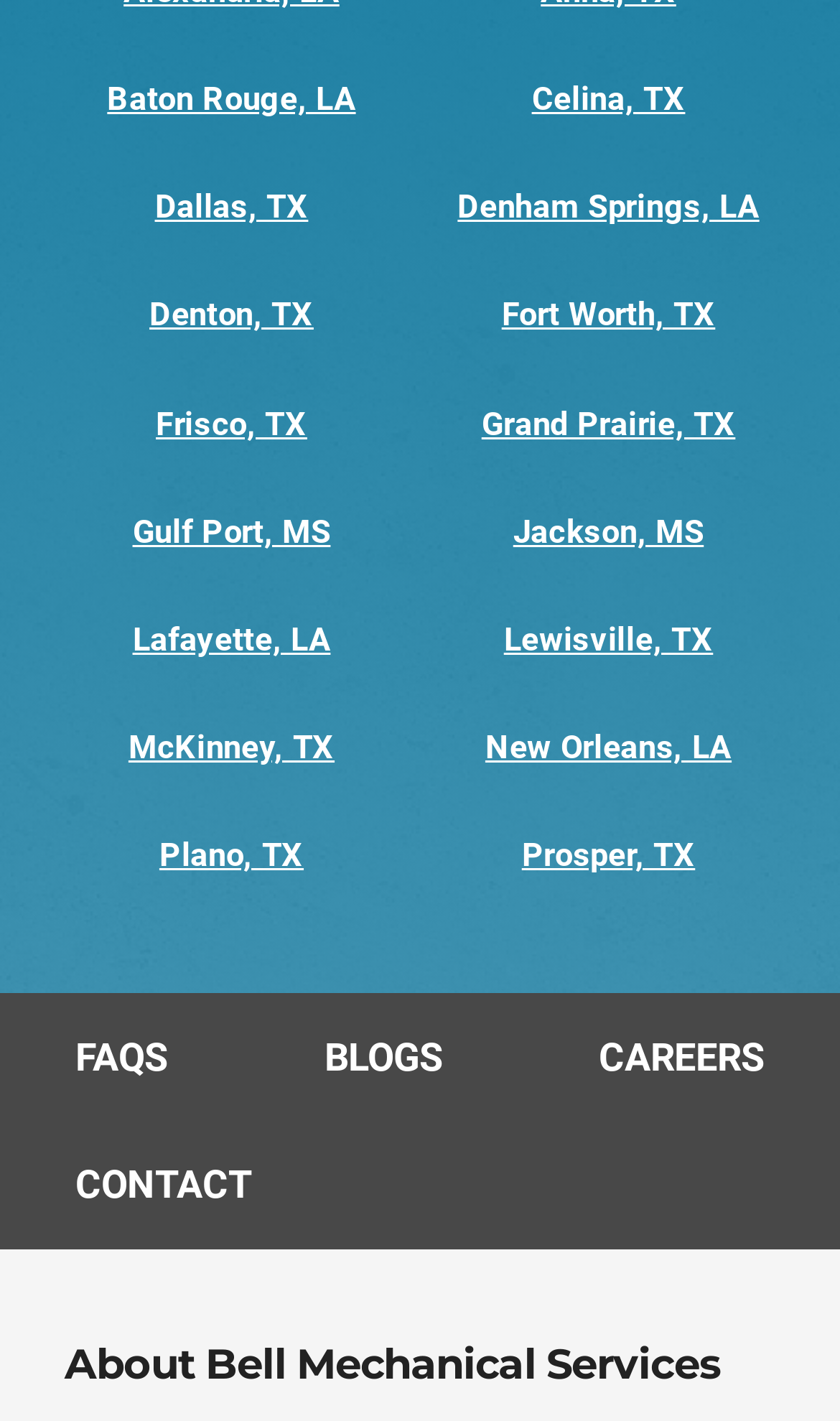Please study the image and answer the question comprehensively:
How many locations are listed?

I counted the number of headings that contain location names, and there are 17 of them, each with a corresponding link.